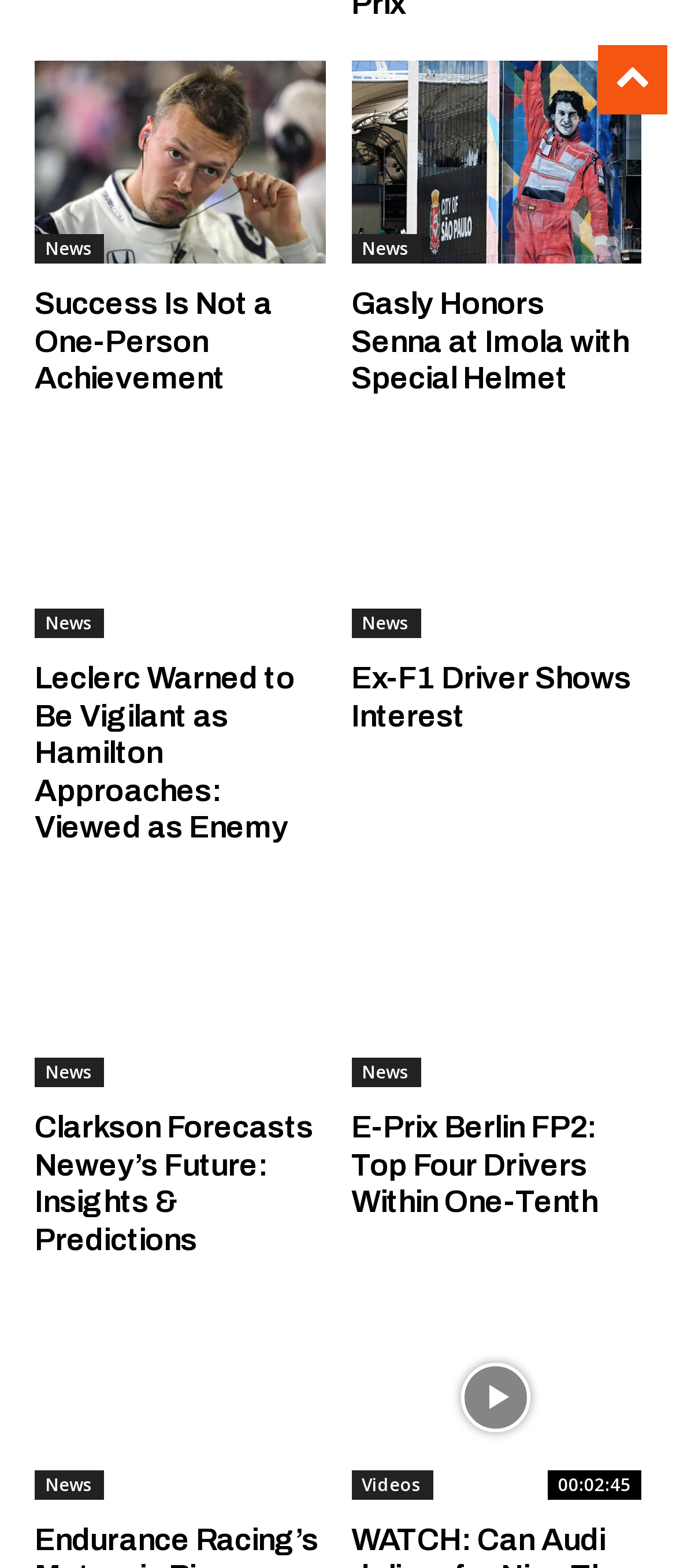Determine the coordinates of the bounding box for the clickable area needed to execute this instruction: "Click on the 'Videos' link".

[0.519, 0.938, 0.64, 0.956]